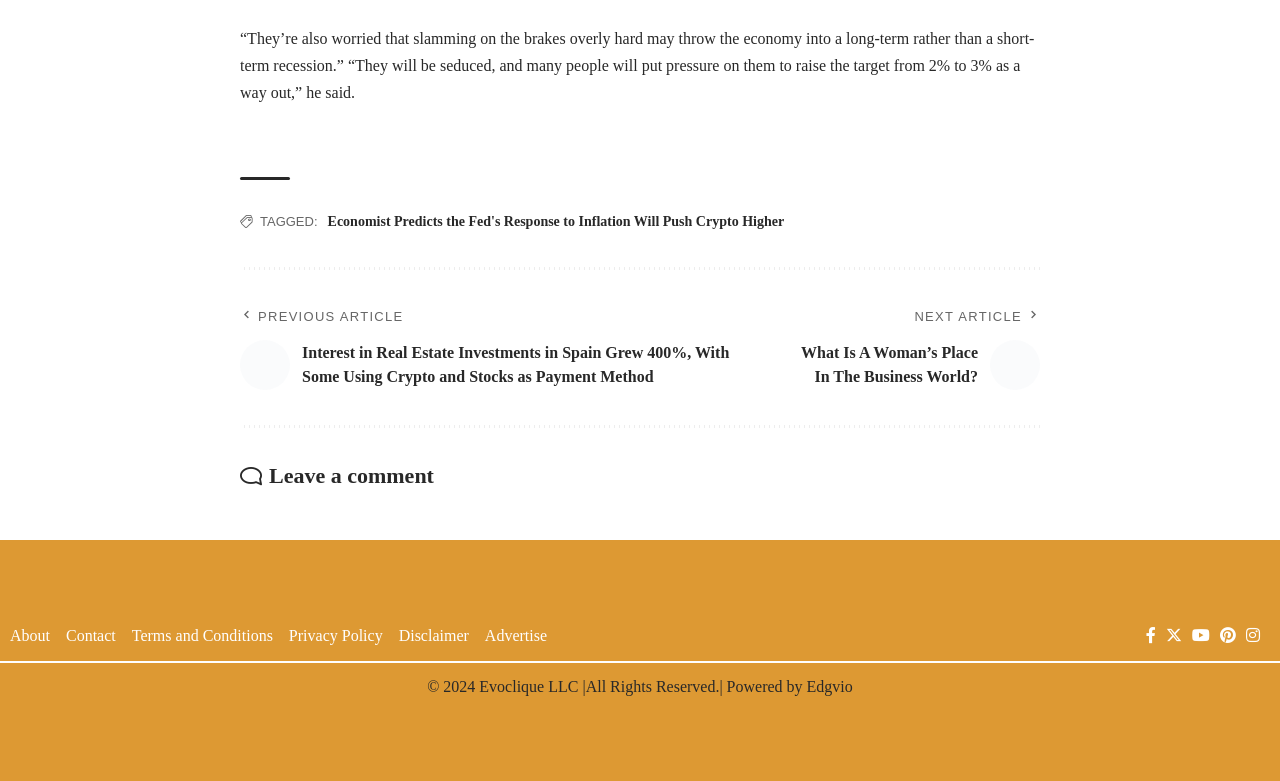Using the elements shown in the image, answer the question comprehensively: What is the purpose of the 'Leave a comment' section?

I saw the 'Leave a comment' section with a bounding box coordinate of [0.21, 0.592, 0.339, 0.624], which suggests that it is a section for users to leave their comments or feedback on the article.